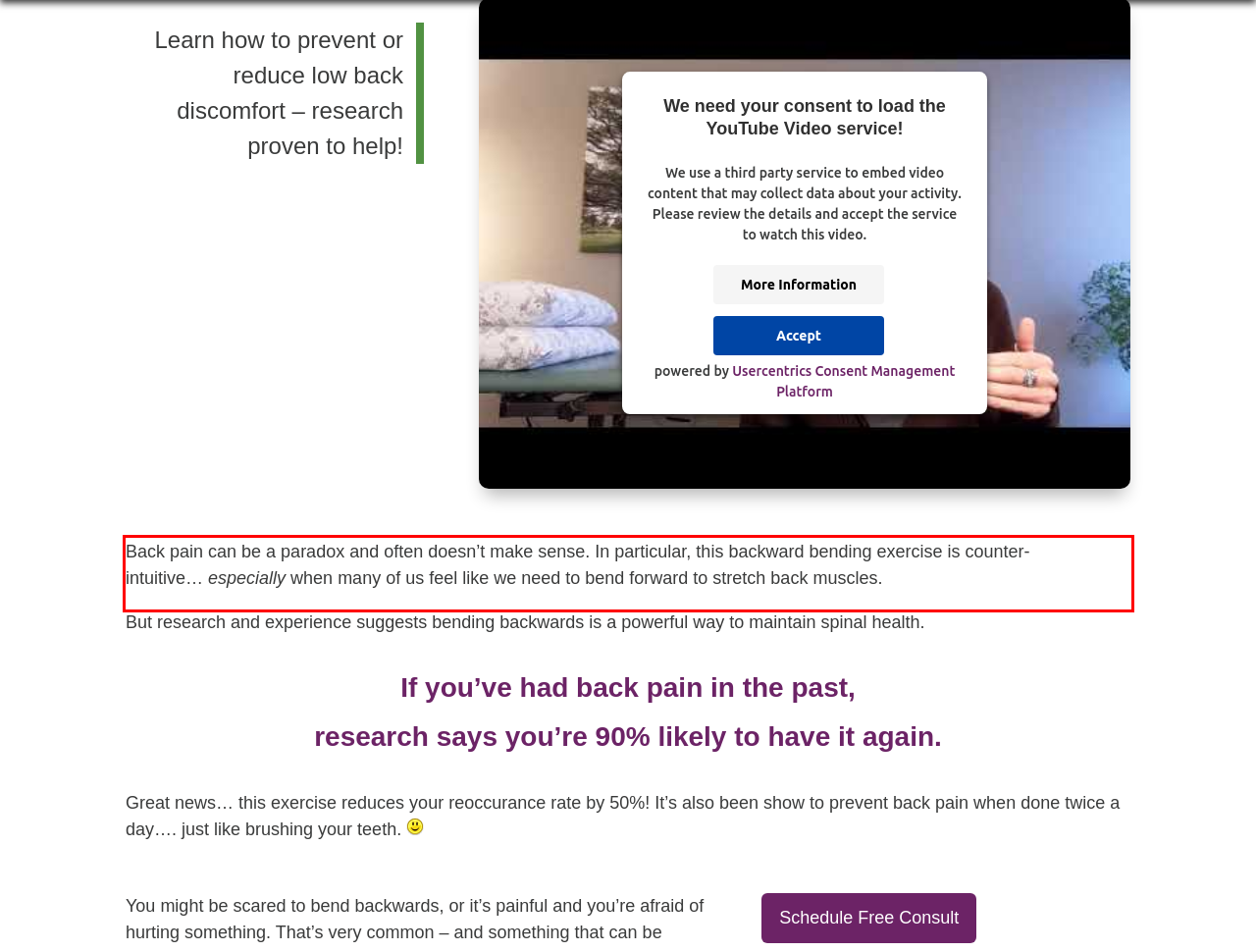You are provided with a screenshot of a webpage that includes a red bounding box. Extract and generate the text content found within the red bounding box.

Back pain can be a paradox and often doesn’t make sense. In particular, this backward bending exercise is counter-intuitive… especially when many of us feel like we need to bend forward to stretch back muscles.